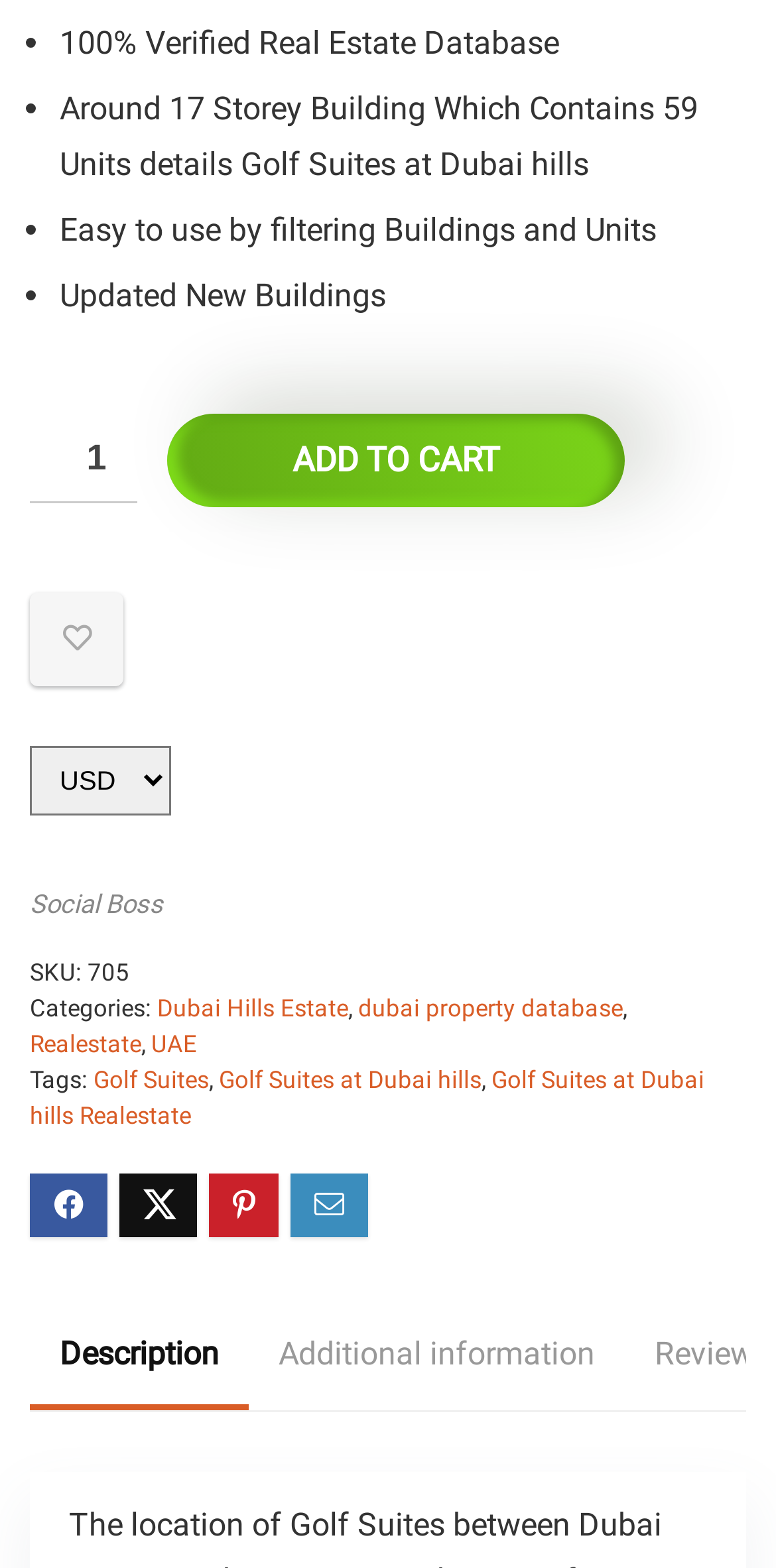Show me the bounding box coordinates of the clickable region to achieve the task as per the instruction: "Choose an option from the dropdown".

[0.038, 0.476, 0.221, 0.52]